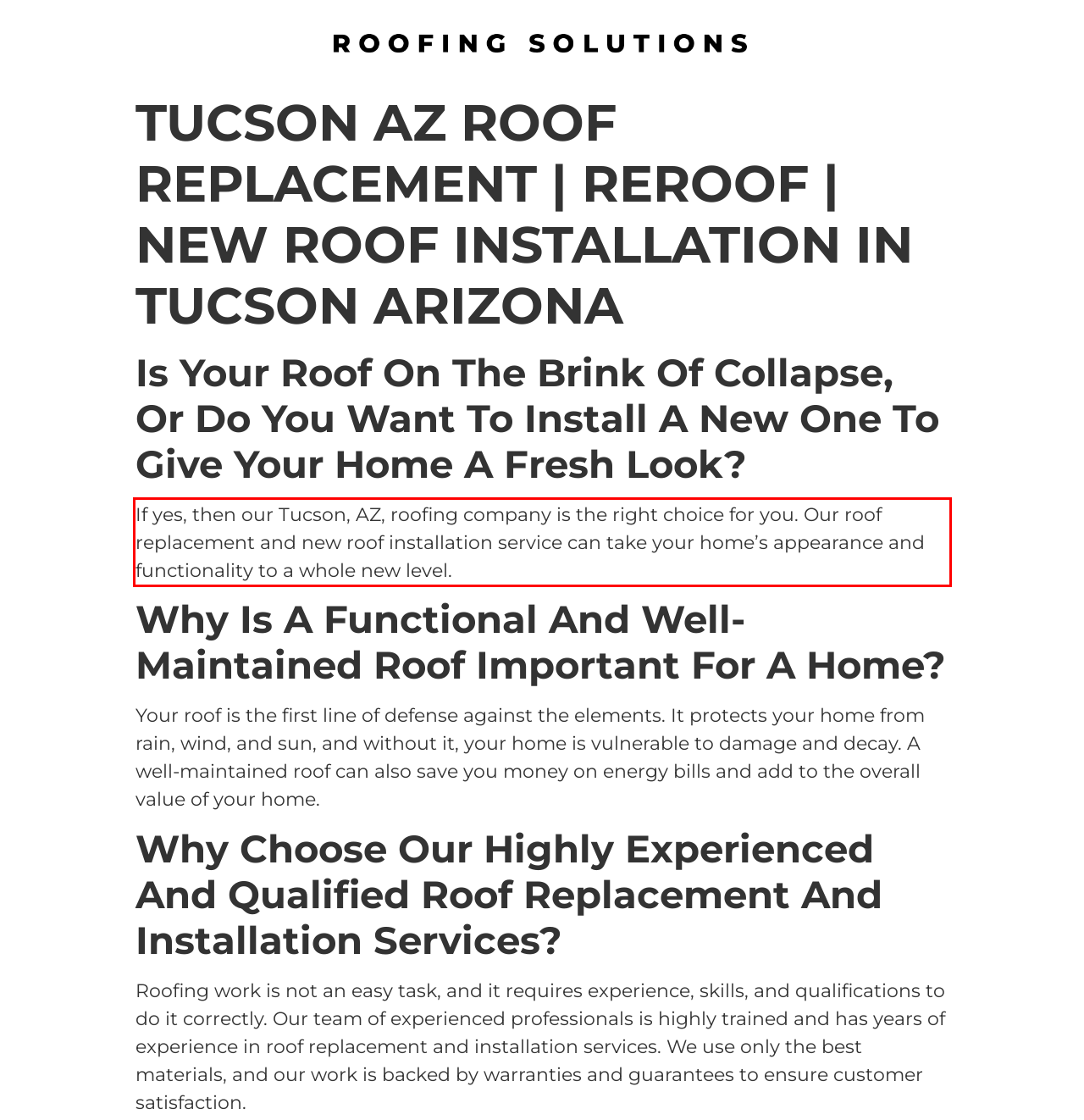Within the screenshot of a webpage, identify the red bounding box and perform OCR to capture the text content it contains.

If yes, then our Tucson, AZ, roofing company is the right choice for you. Our roof replacement and new roof installation service can take your home’s appearance and functionality to a whole new level.